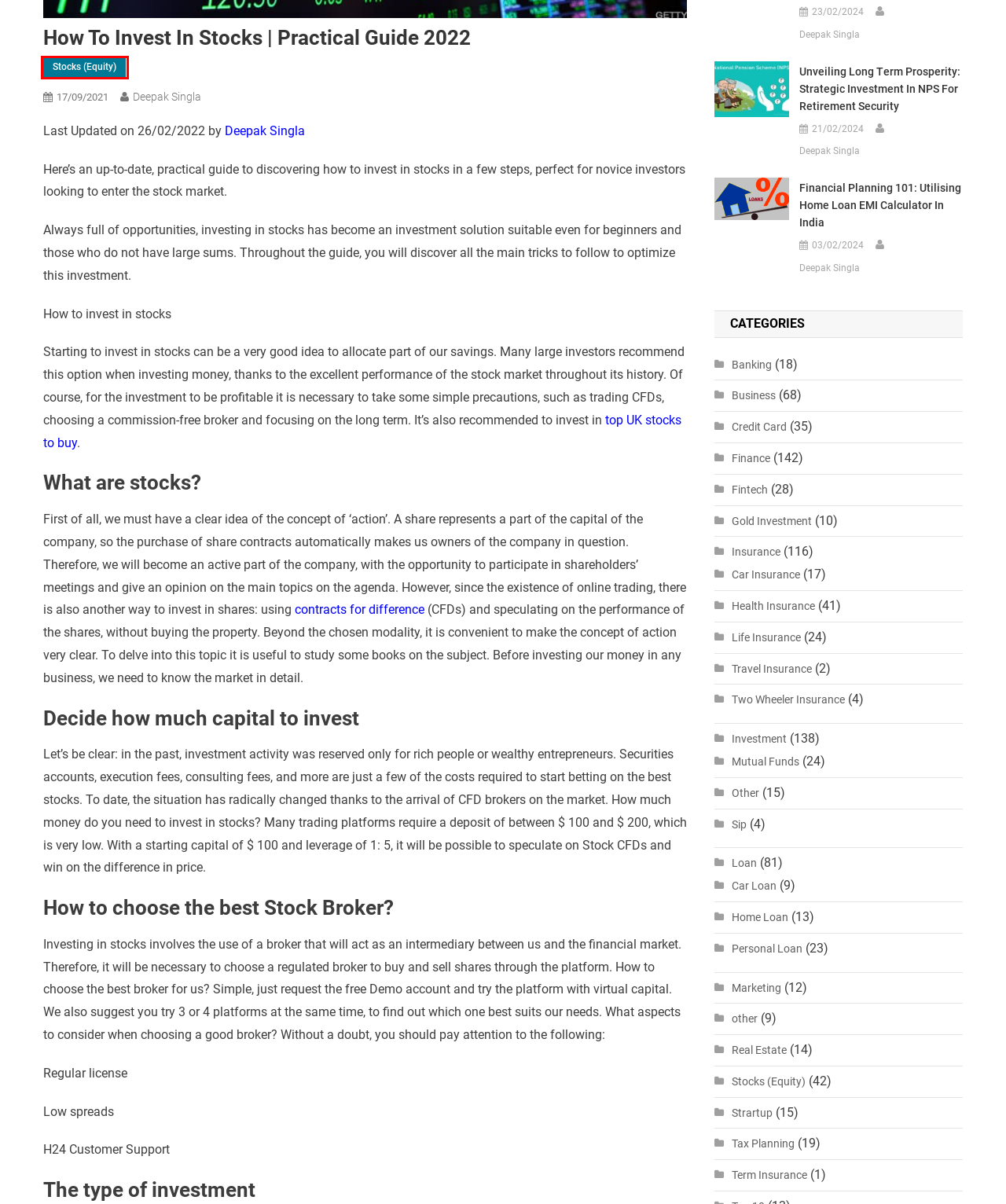Provided is a screenshot of a webpage with a red bounding box around an element. Select the most accurate webpage description for the page that appears after clicking the highlighted element. Here are the candidates:
A. Best UK Stocks You Should Buy in 2022 | BuyShares
B. Contract for Difference - Definition, Uses, Examples
C. Financial Planning 101: Utilising Home Loan EMI Calculator in India
D. Term Insurance Articles -
E. Unvеiling Long Tеrm Prospеrity: Strategic Investment in NPS for Rеtirеmеnt Sеcurity
F. Other Articles -
G. Stocks and Equity Articles
H. Travel Insurance Articles: Get the Latest Updates & News on Niveshmarket

G